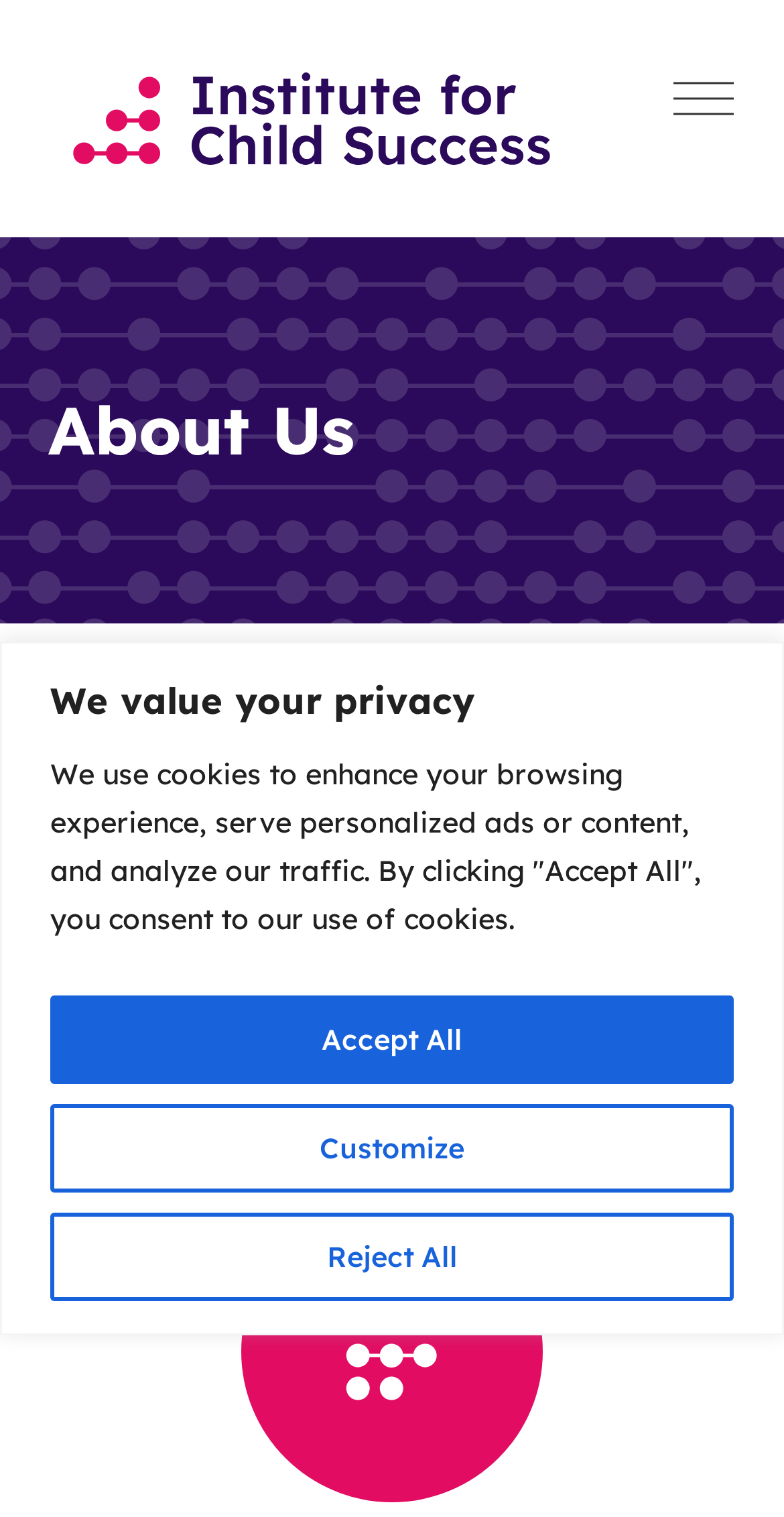How many headings are there on the page?
Look at the image and answer with only one word or phrase.

2